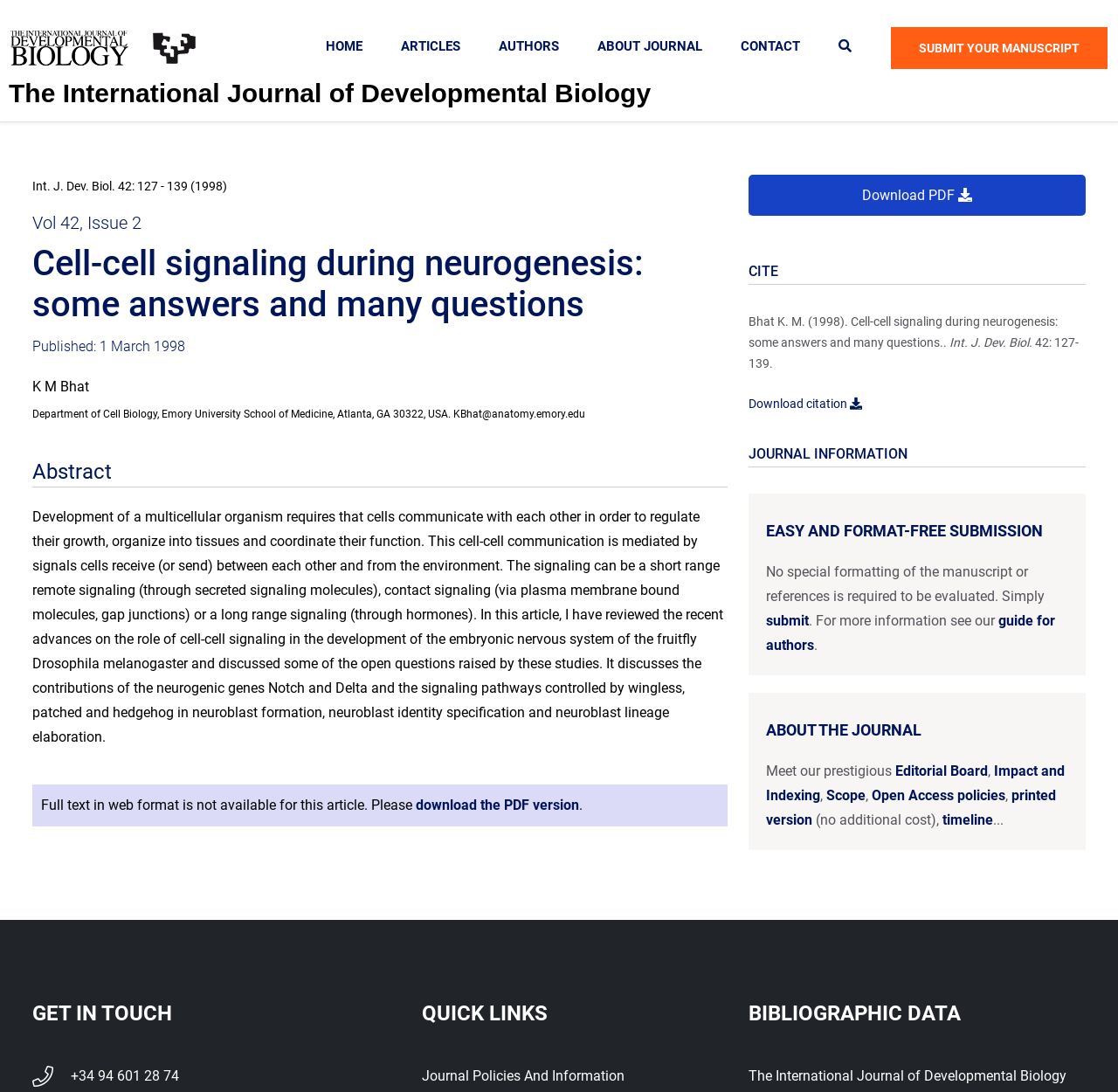What is the title of the article?
Please respond to the question with a detailed and informative answer.

I found the answer by looking at the heading of the article section, which is located below the journal's name and navigation menu.